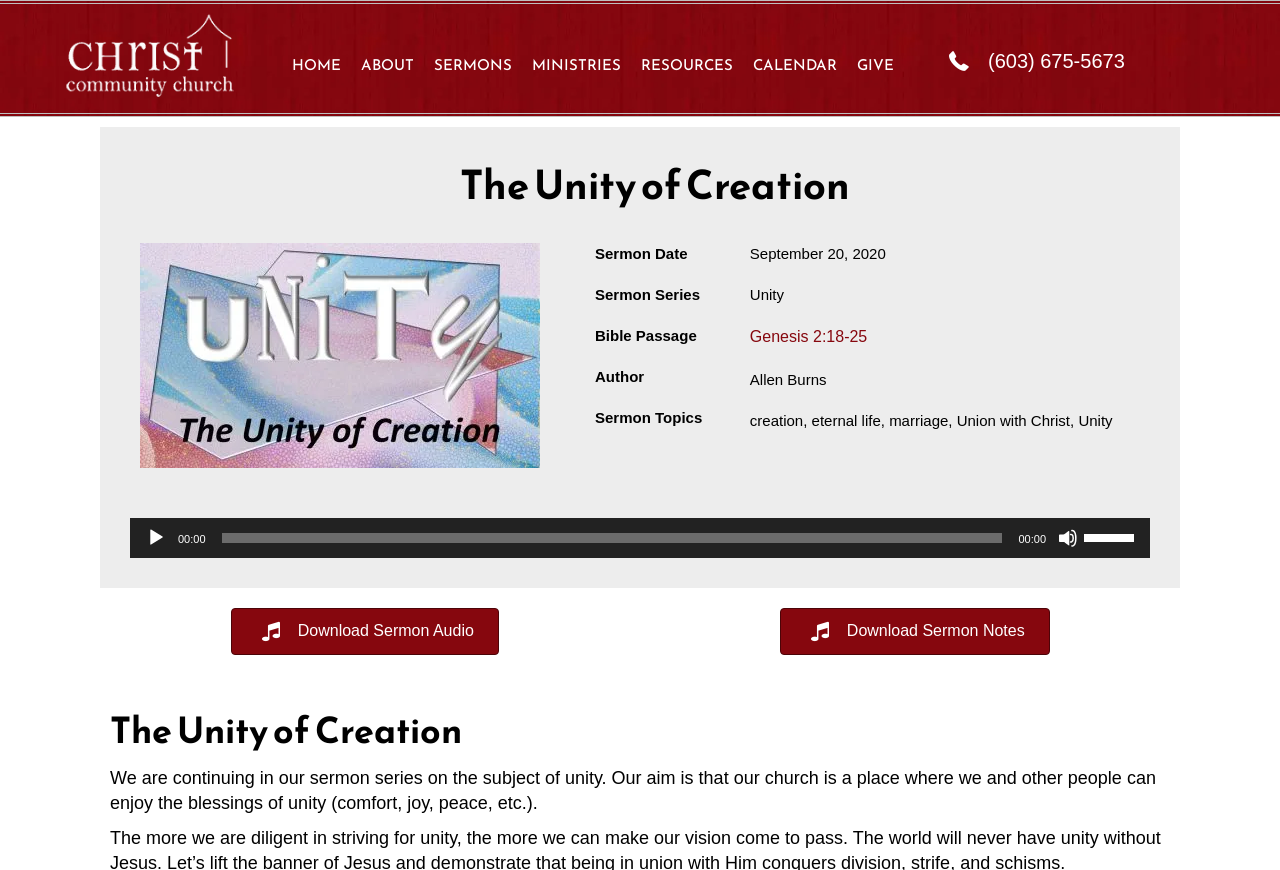Answer the question below using just one word or a short phrase: 
What is the phone number of Christ Community Church?

(603) 675-5673